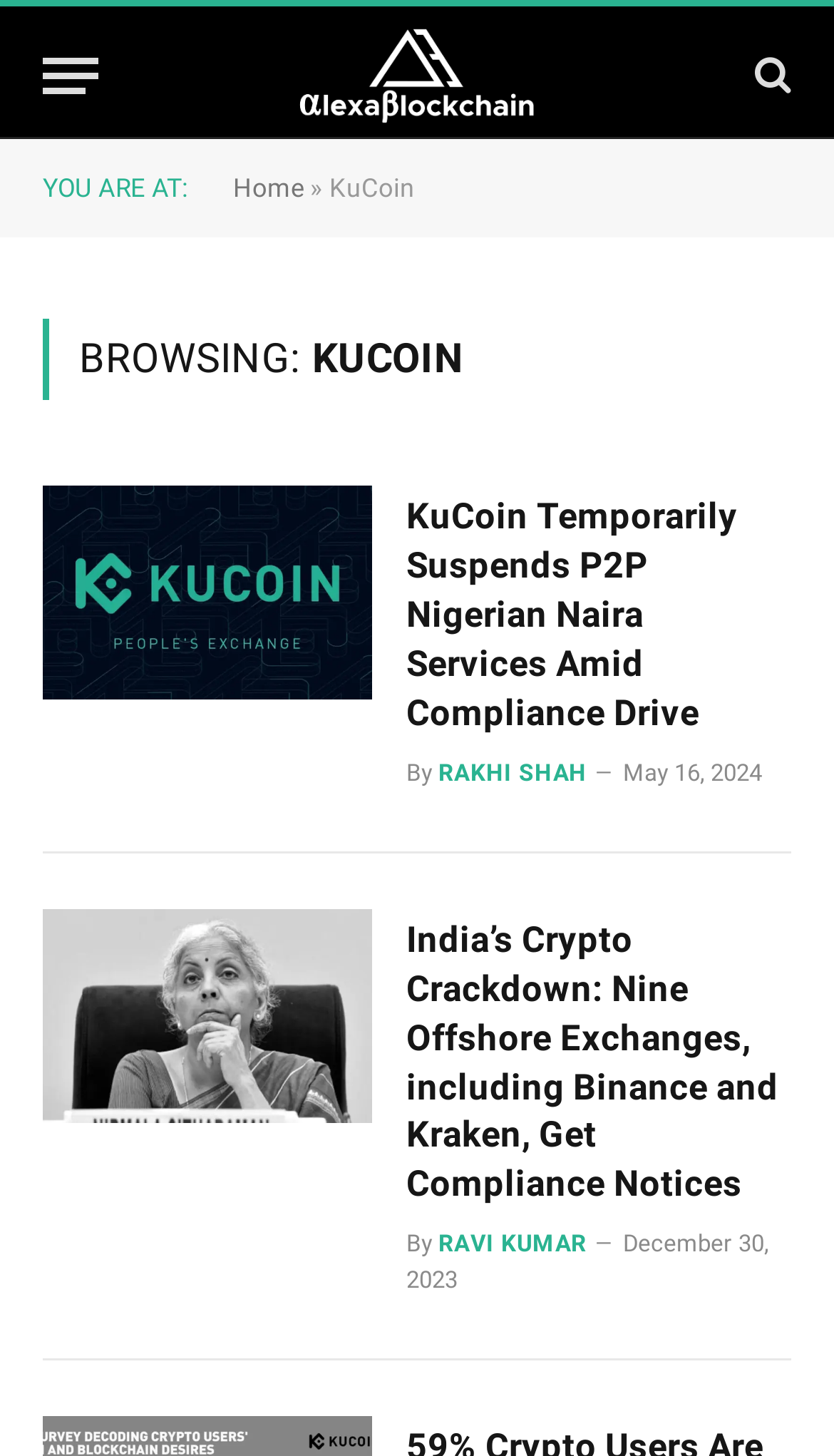Who is the author of the second news article?
Please answer the question with as much detail and depth as you can.

The second news article has a link with the text 'RAVI KUMAR' at coordinates [0.526, 0.845, 0.704, 0.864], which suggests that RAVI KUMAR is the author of the second news article.